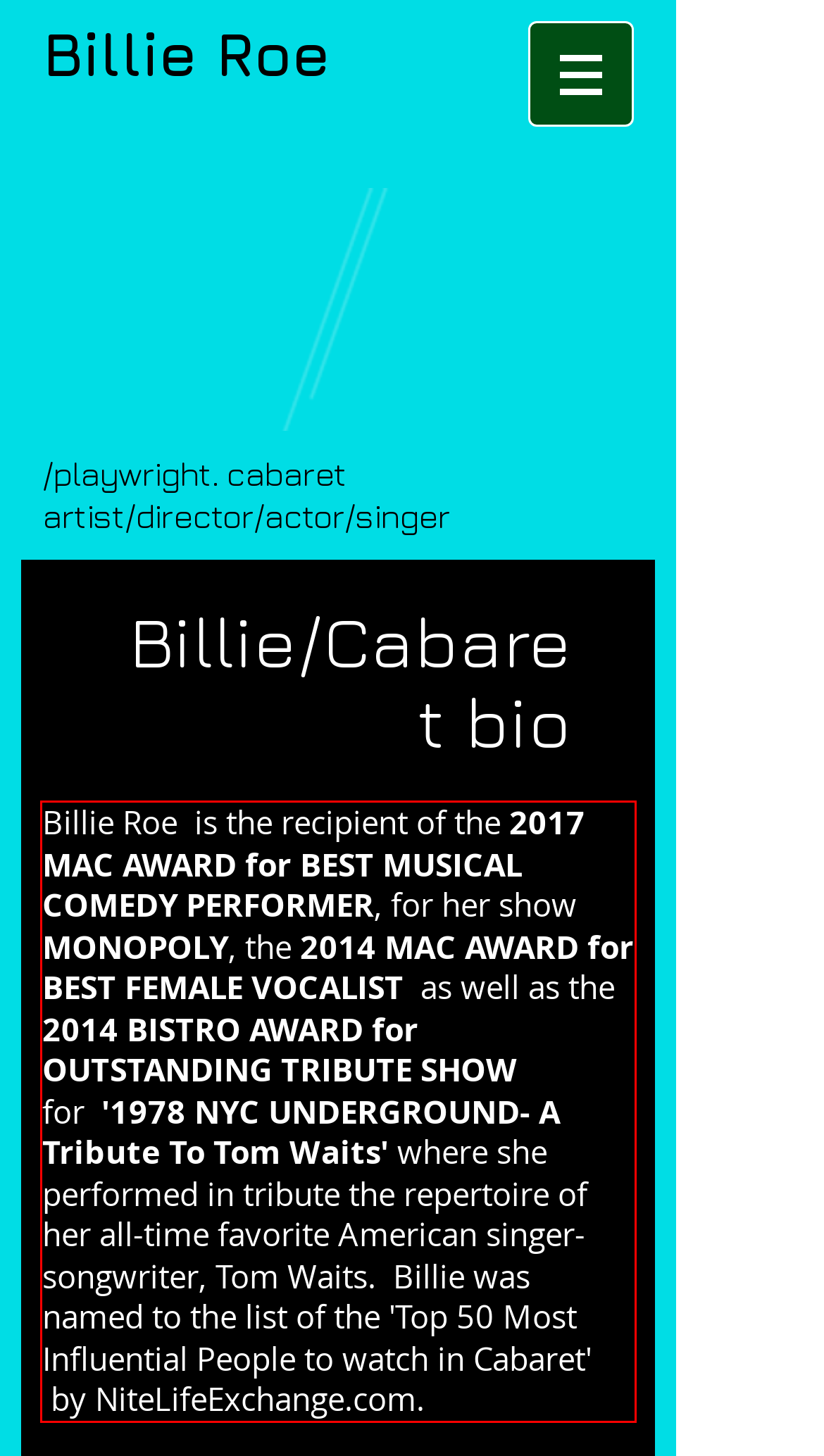There is a screenshot of a webpage with a red bounding box around a UI element. Please use OCR to extract the text within the red bounding box.

Billie Roe is the recipient of the 2017 MAC AWARD for BEST MUSICAL COMEDY PERFORMER, for her show MONOPOLY, the 2014 MAC AWARD for BEST FEMALE VOCALIST as well as the 2014 BISTRO AWARD for OUTSTANDING TRIBUTE SHOW for '1978 NYC UNDERGROUND- A Tribute To Tom Waits' where she performed in tribute the repertoire of her all-time favorite American singer-songwriter, Tom Waits. Billie was named to the list of the 'Top 50 Most Influential People to watch in Cabaret' by NiteLifeExchange.com.